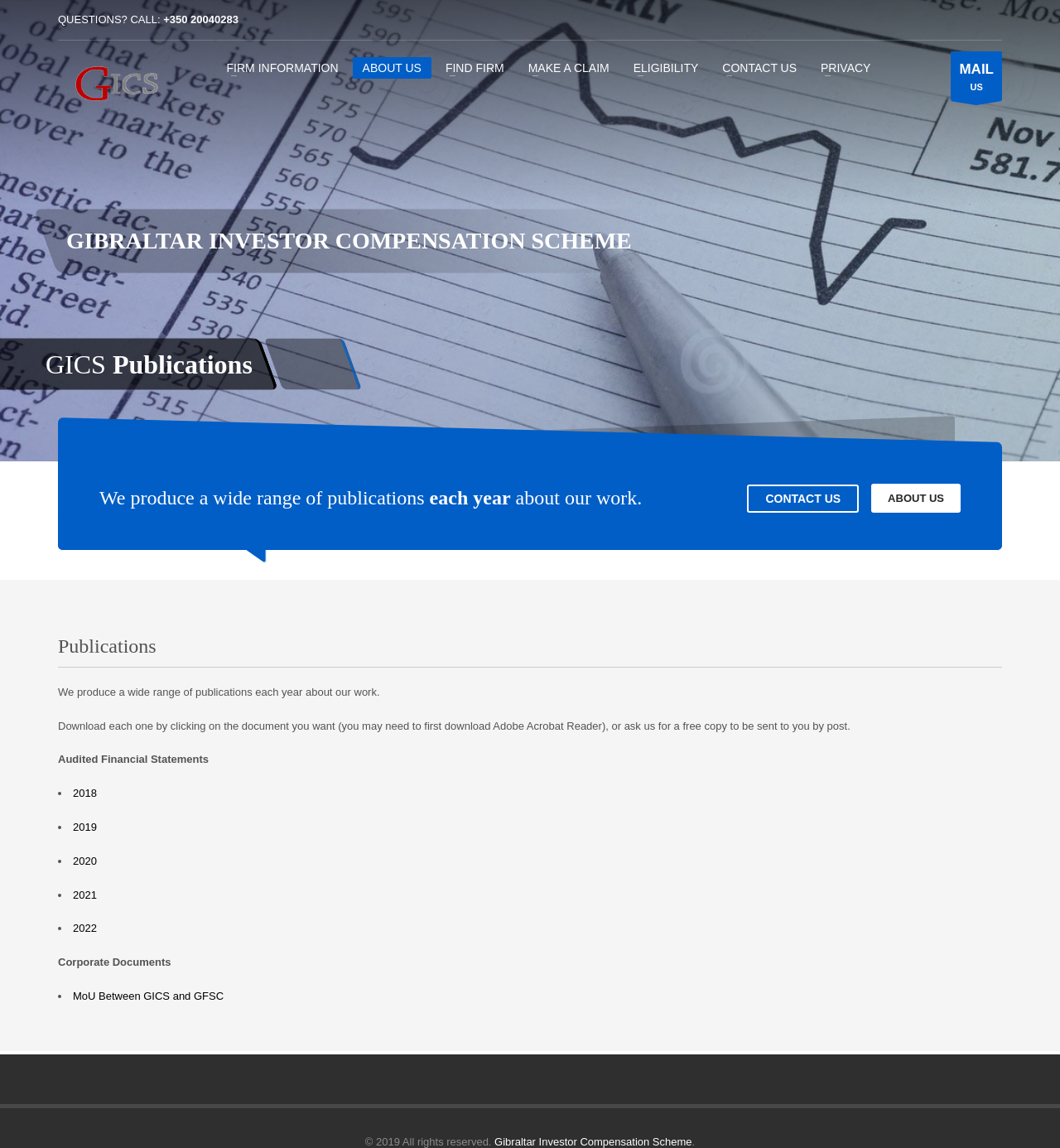Specify the bounding box coordinates for the region that must be clicked to perform the given instruction: "Click the 'FIND FIRM' link".

[0.411, 0.05, 0.485, 0.069]